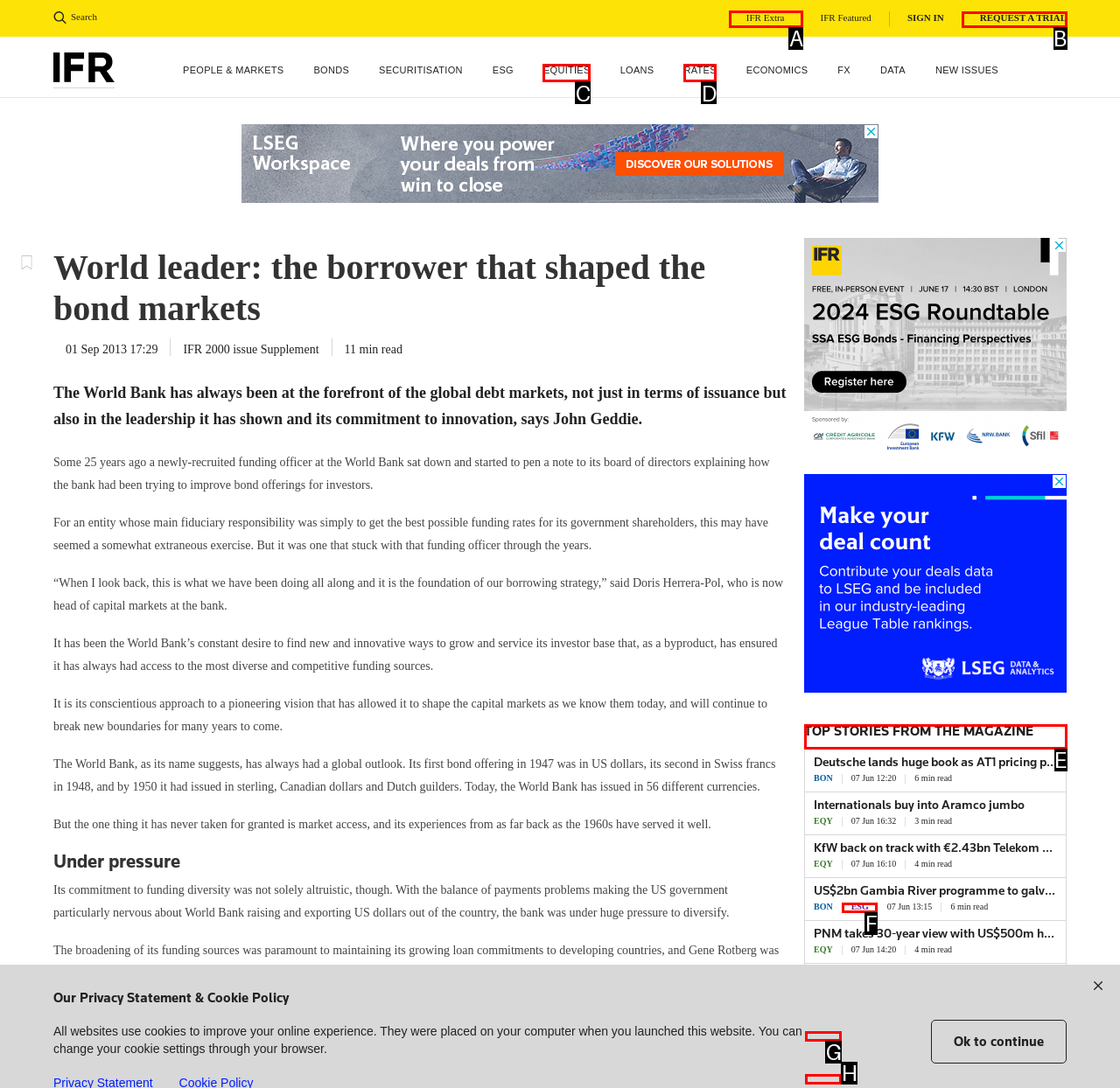Select the appropriate HTML element to click on to finish the task: View IFR Extra.
Answer with the letter corresponding to the selected option.

A